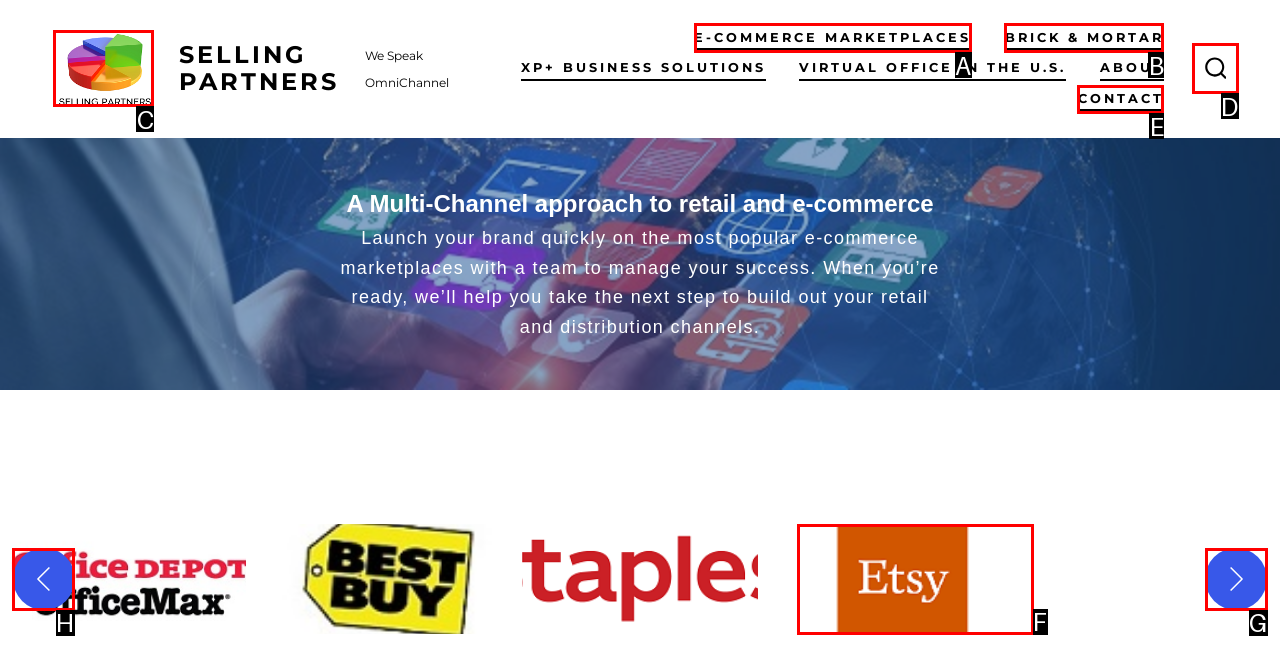Identify the HTML element to select in order to accomplish the following task: Contact Accurate Data Payroll Processing for information
Reply with the letter of the chosen option from the given choices directly.

None